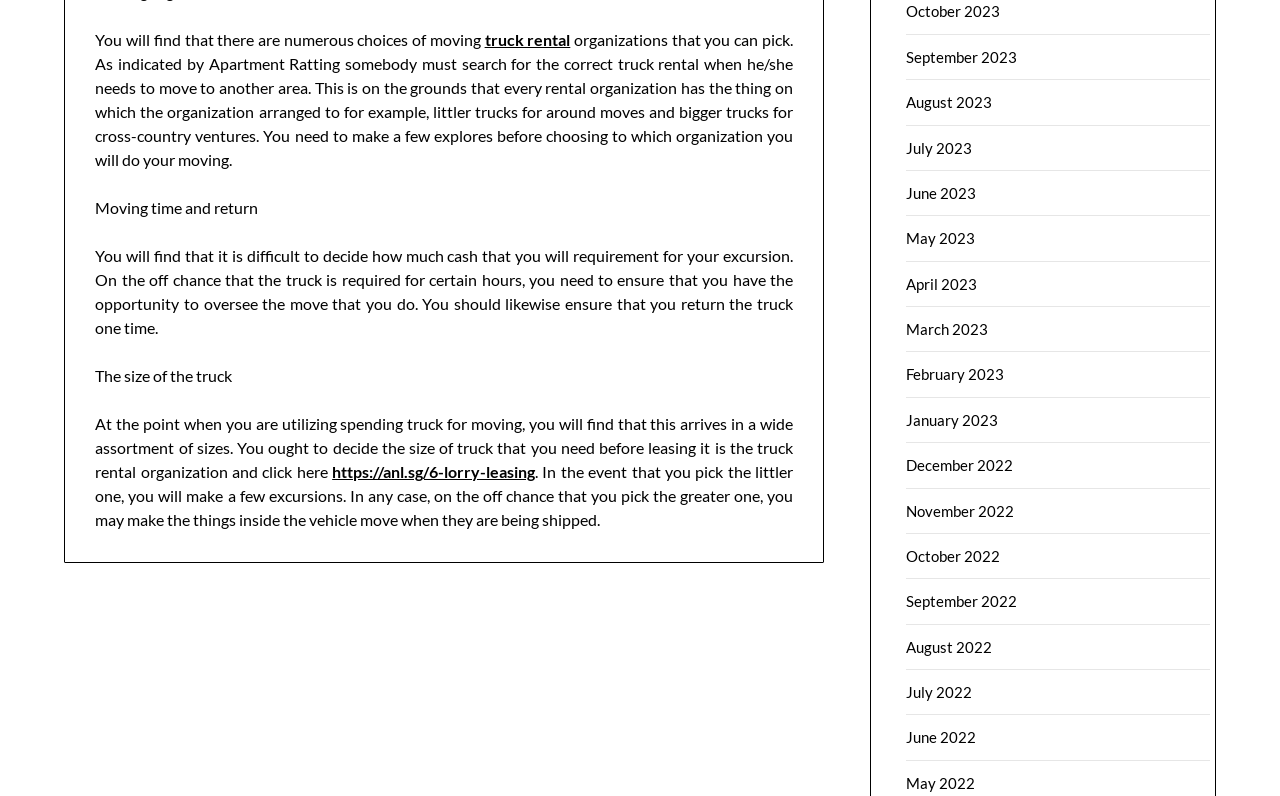Identify the bounding box of the UI element that matches this description: "https://anl.sg/6-lorry-leasing".

[0.259, 0.58, 0.418, 0.604]